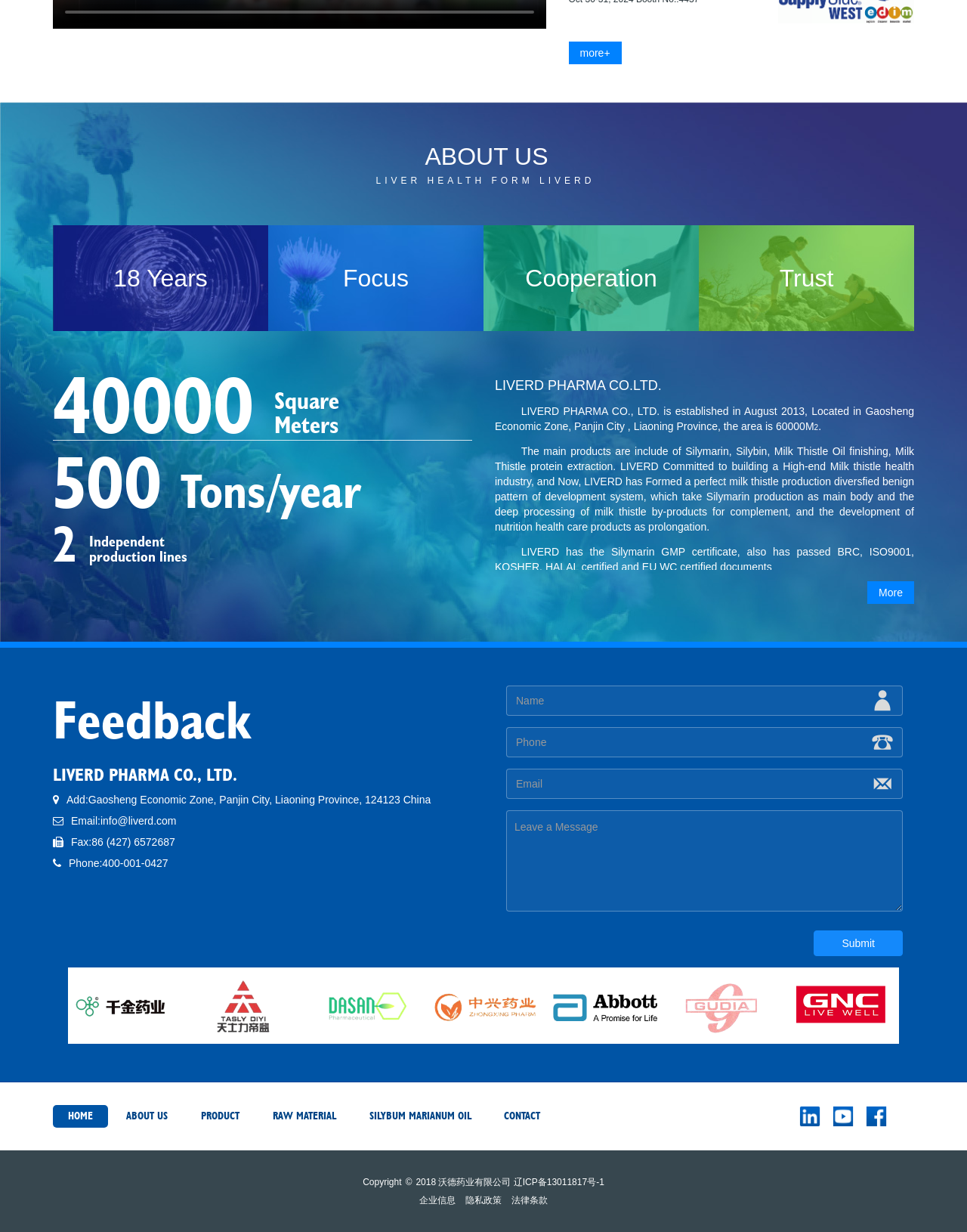What is the company's commitment?
Please interpret the details in the image and answer the question thoroughly.

The company's commitment can be found in the StaticText element with ID 374, which mentions 'LIVERD Committed to building a High-end Milk thistle health industry'.